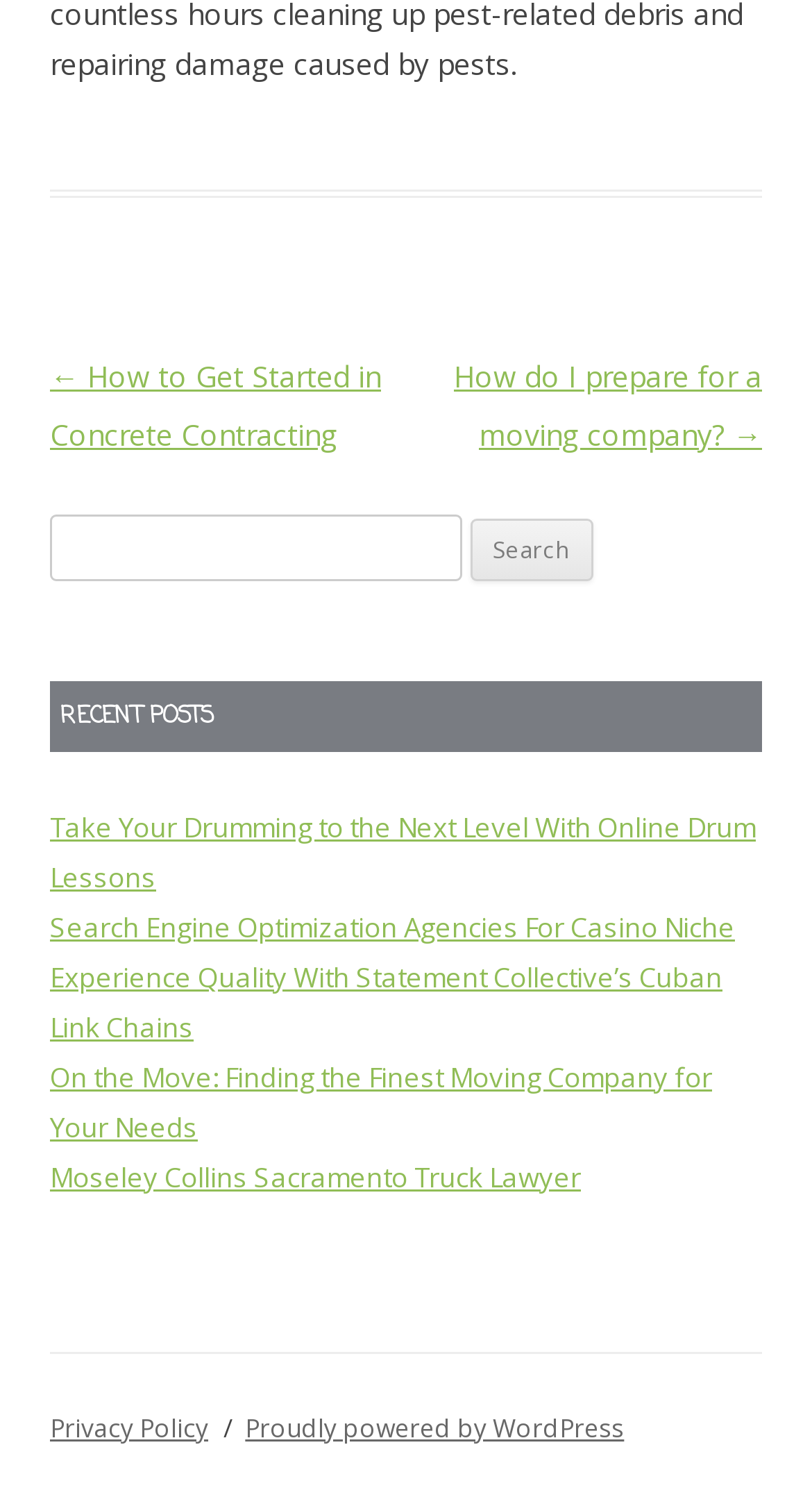How many links are there in the post navigation section?
Based on the screenshot, give a detailed explanation to answer the question.

The post navigation section has two links, one pointing to the previous post '← How to Get Started in Concrete Contracting' and one pointing to the next post 'How do I prepare for a moving company? →'.